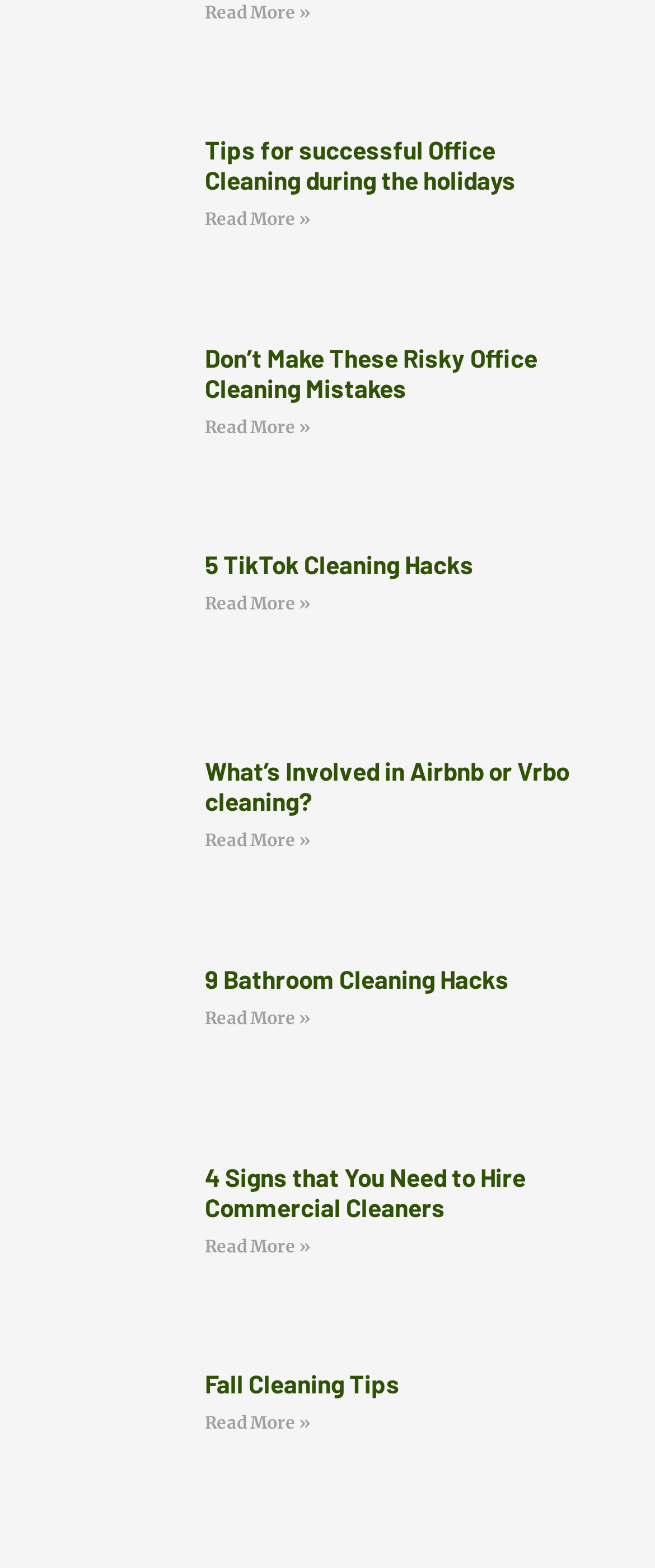Please find the bounding box for the following UI element description. Provide the coordinates in (top-left x, top-left y, bottom-right x, bottom-right y) format, with values between 0 and 1: Read More »

[0.313, 0.133, 0.474, 0.147]